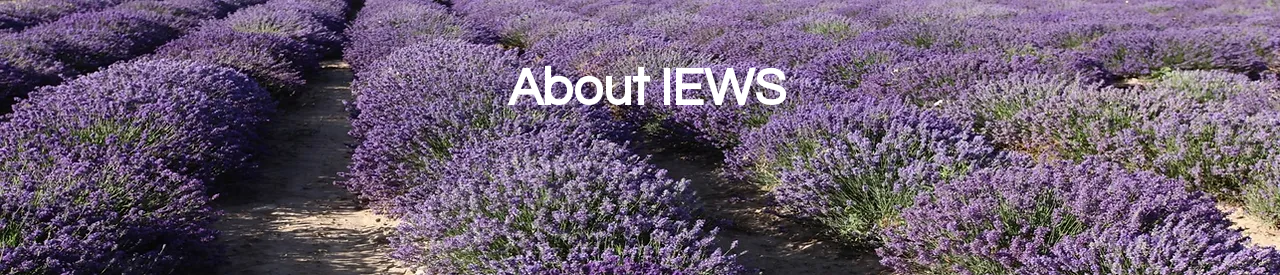What is the tone of the path in the image?
Please respond to the question with a detailed and informative answer.

The caption describes the tone of the path as 'earthy', which contrasts with the richness of the lavender color, creating a visually appealing composition.